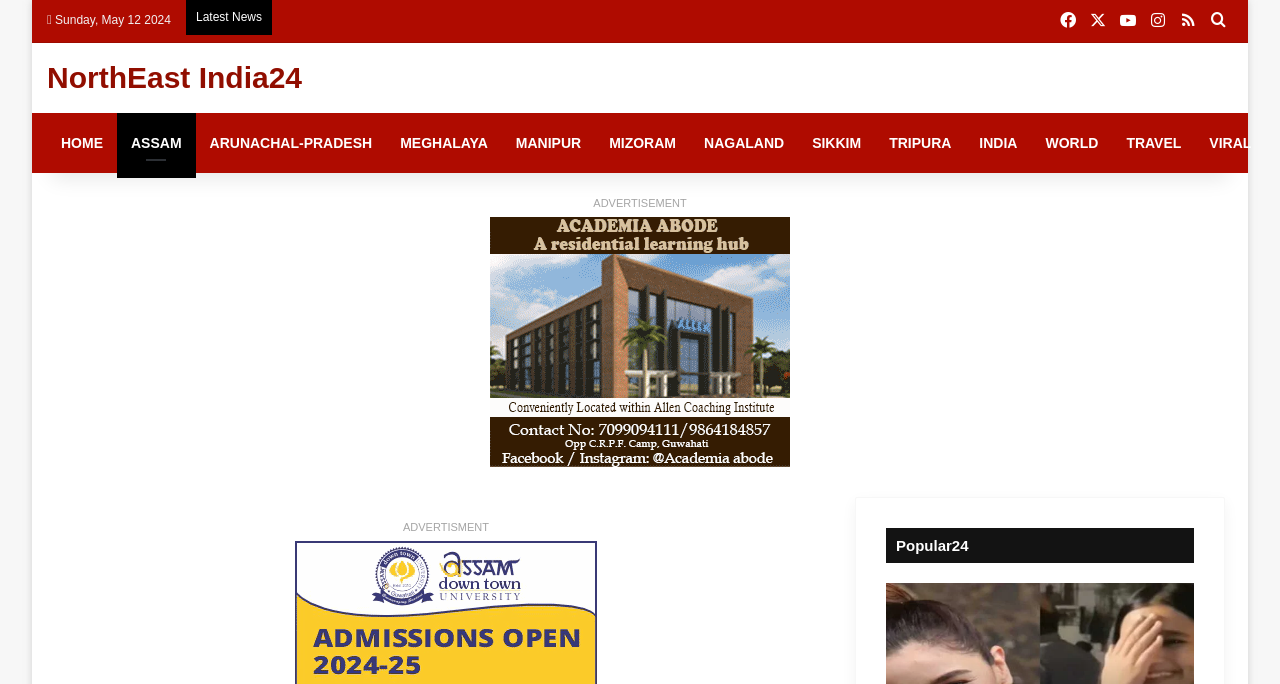Pinpoint the bounding box coordinates of the clickable element needed to complete the instruction: "Go to HOME page". The coordinates should be provided as four float numbers between 0 and 1: [left, top, right, bottom].

[0.037, 0.165, 0.091, 0.253]